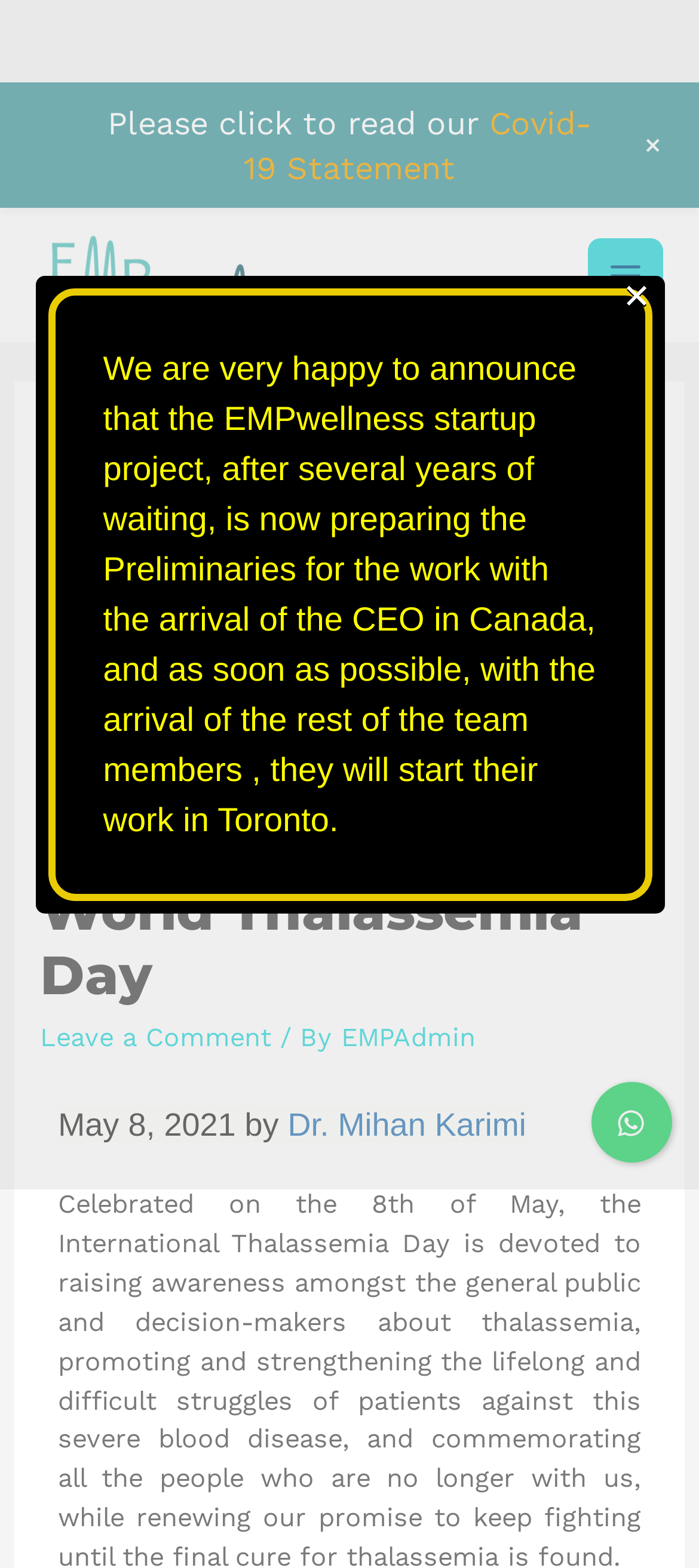What is the topic of the article?
Using the visual information, answer the question in a single word or phrase.

EMPwellness startup project